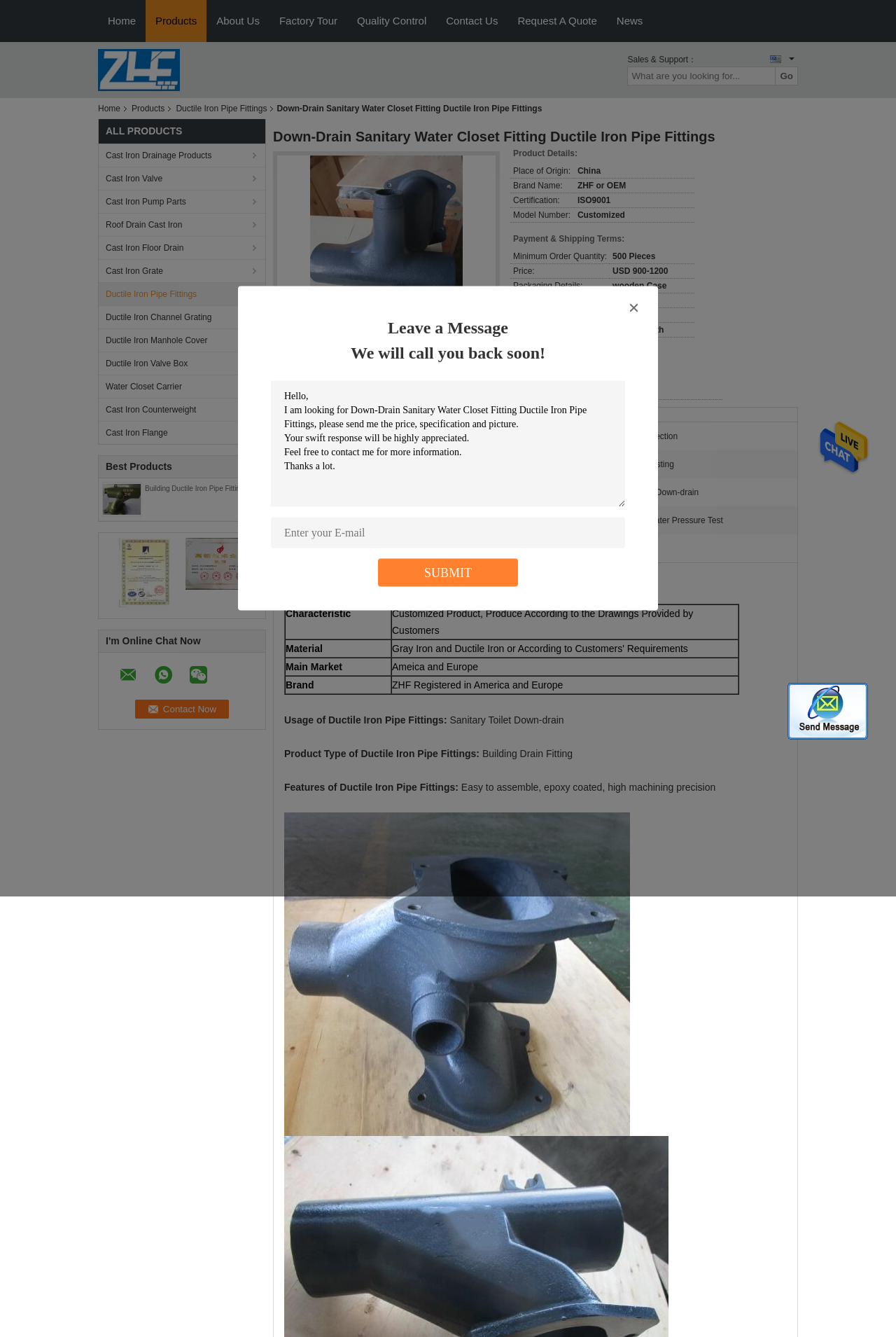Can you specify the bounding box coordinates for the region that should be clicked to fulfill this instruction: "Click the Submit button".

[0.879, 0.511, 0.969, 0.553]